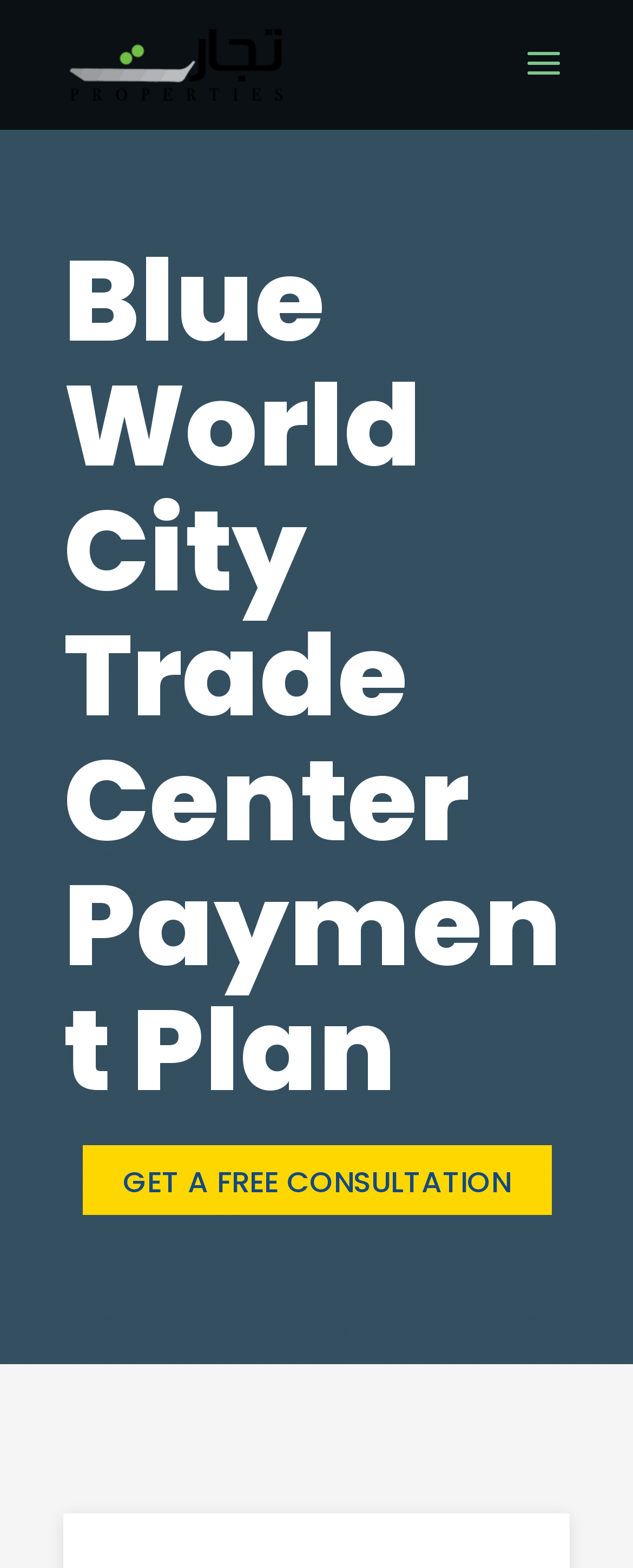Using the description "Get a free consultation", locate and provide the bounding box of the UI element.

[0.129, 0.73, 0.871, 0.774]